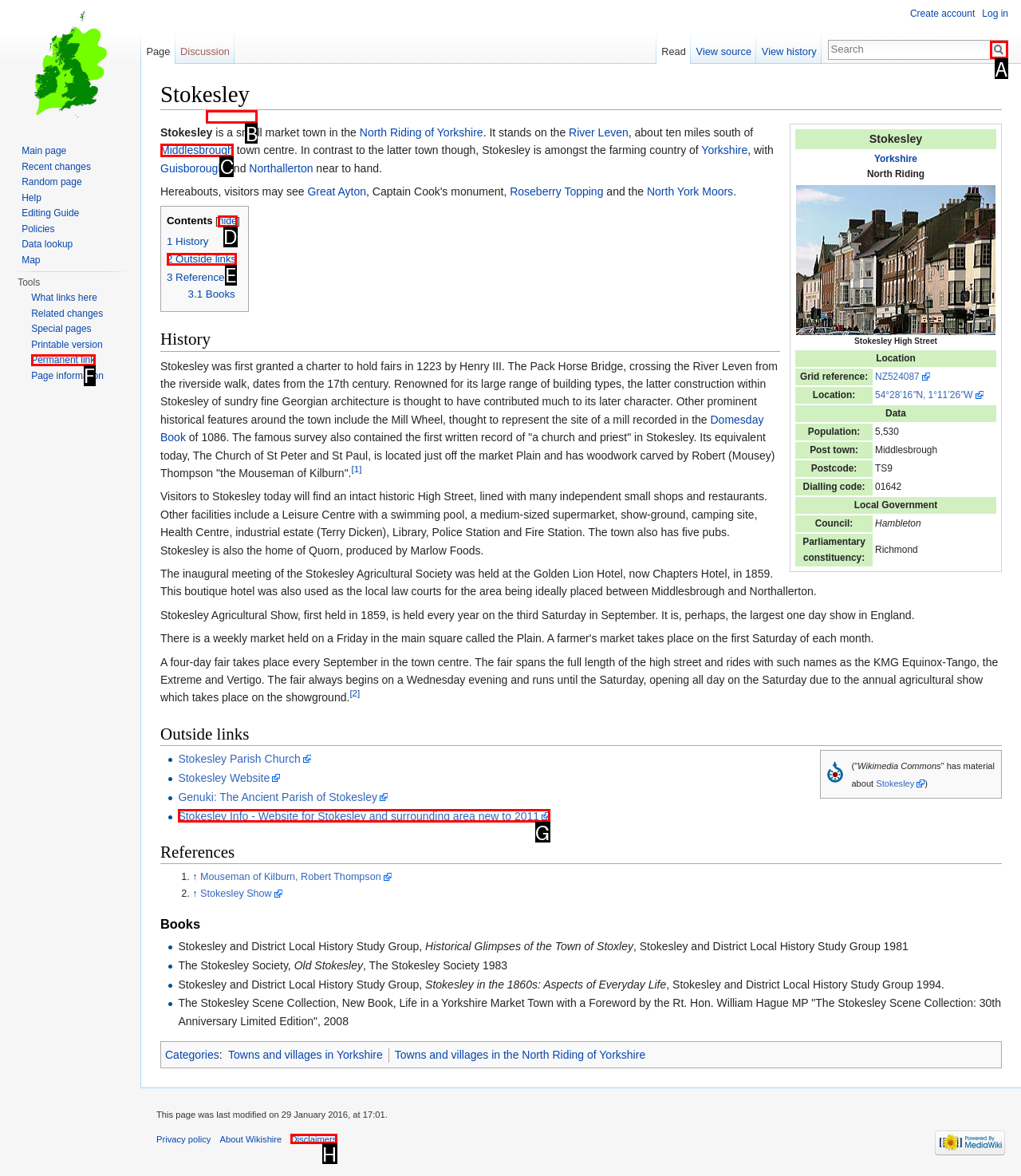Identify the correct lettered option to click in order to perform this task: Click on navigation. Respond with the letter.

B